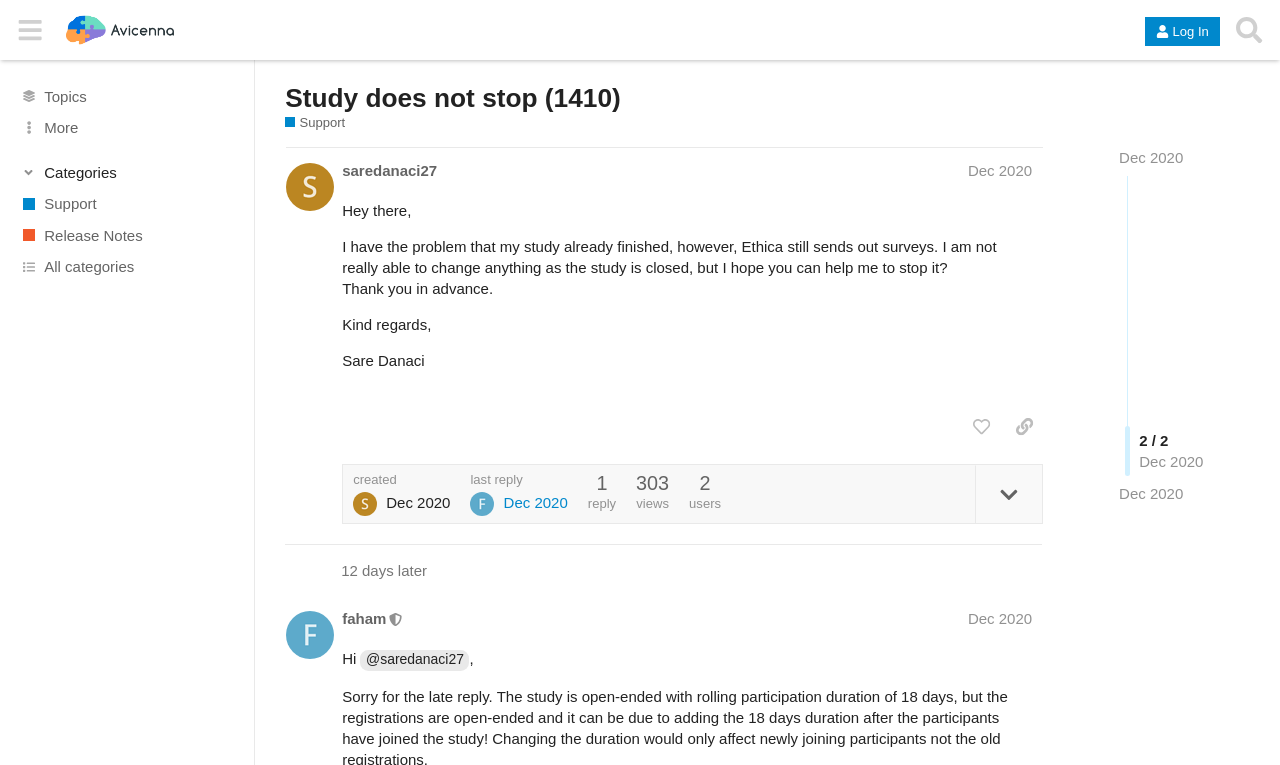Identify the bounding box for the described UI element. Provide the coordinates in (top-left x, top-left y, bottom-right x, bottom-right y) format with values ranging from 0 to 1: title="like this post"

[0.752, 0.536, 0.781, 0.581]